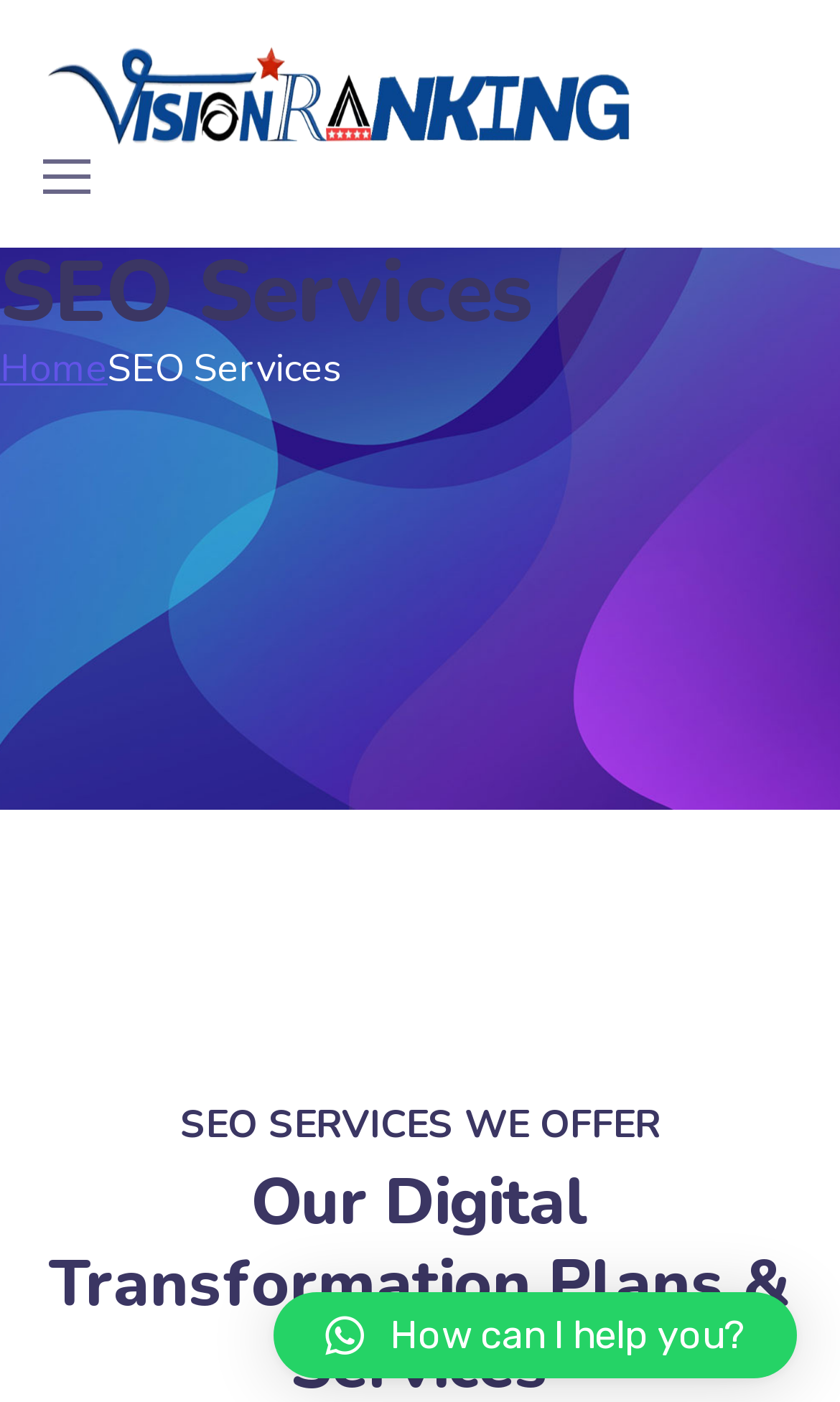How many navigation links are at the top of the webpage?
Use the information from the image to give a detailed answer to the question.

There are two navigation links at the top of the webpage, one is the 'Home' link and the other is the 'logo' link.